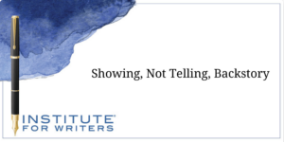Offer an in-depth description of the image.

The image features a stylized graphic designed for the "Showing, Not Telling, Backstory" article from the Institute for Writers. The background includes a gentle blue watercolor wash that adds an artistic touch, while a prominent logo for the Institute for Writers appears at the bottom left. The title "Showing, Not Telling, Backstory" is rendered in a clean, modern font, emphasizing the focus on narrative techniques related to character development and storytelling. This image serves as a captivating visual representation of the article, inviting readers to explore how to effectively incorporate backstory into their writing.